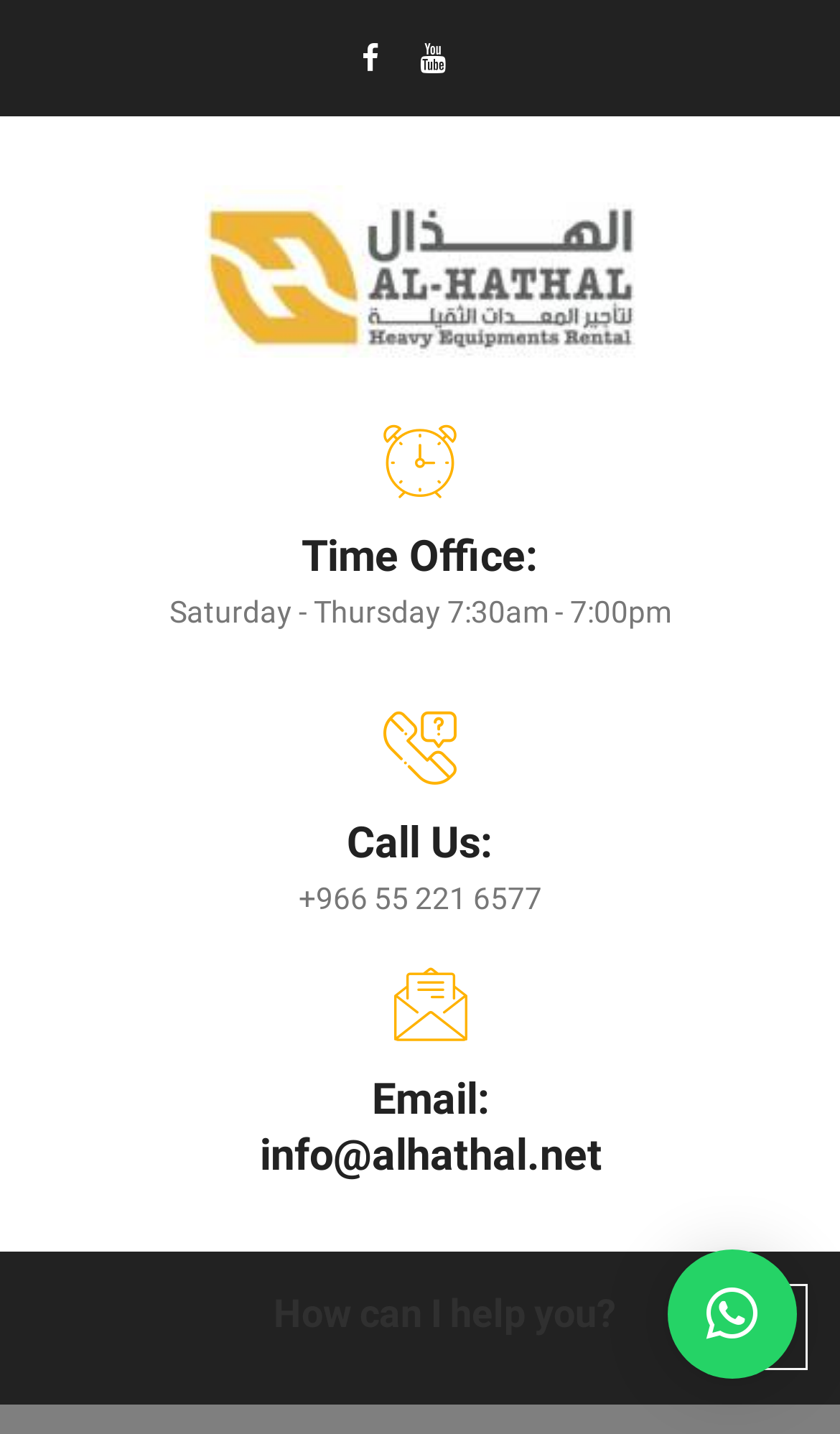Respond to the question below with a single word or phrase:
What is the phone number to call?

+966 55 221 6577